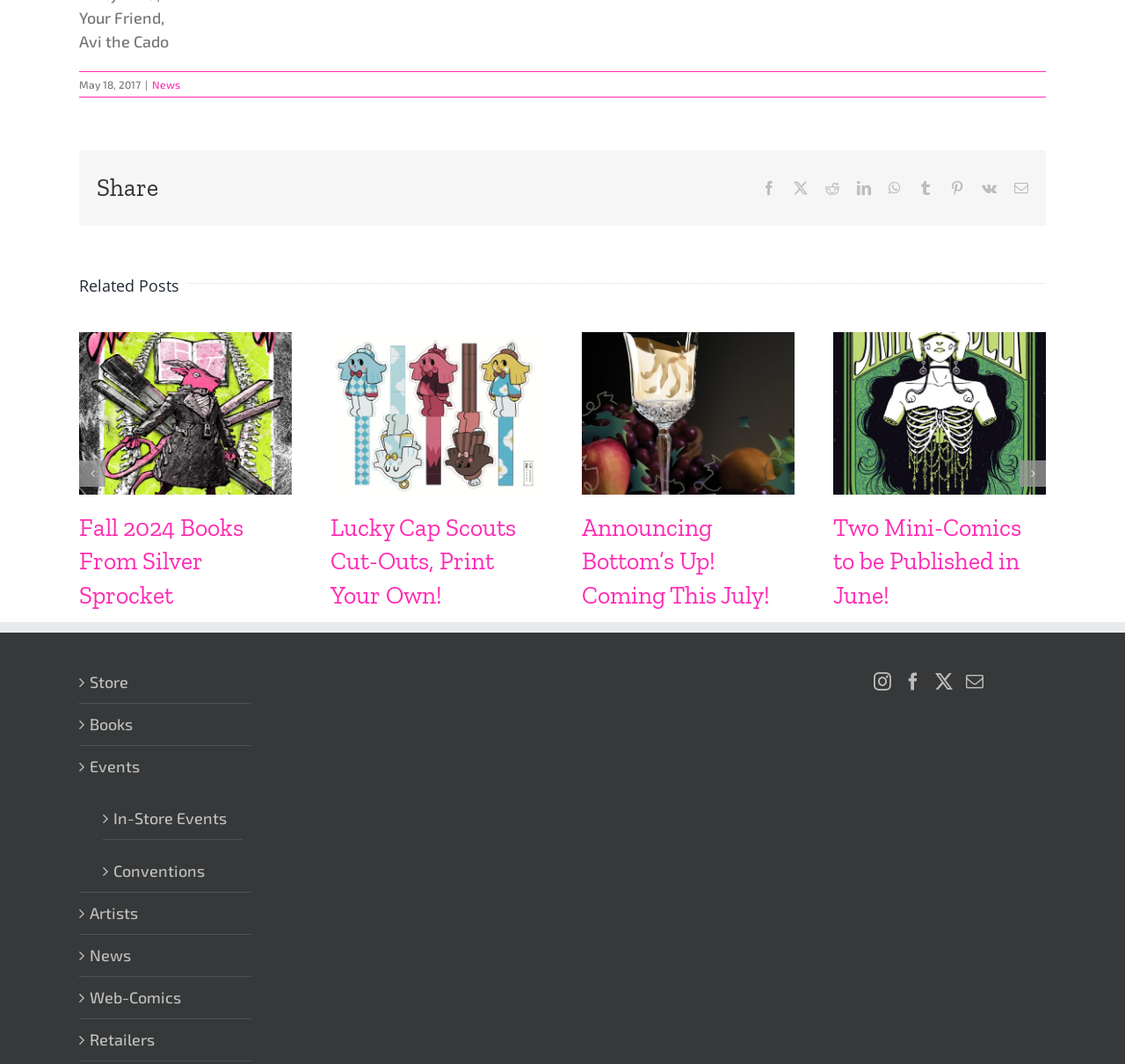What type of content is featured in the 'Related Posts' section?
Using the image, give a concise answer in the form of a single word or short phrase.

Blog posts